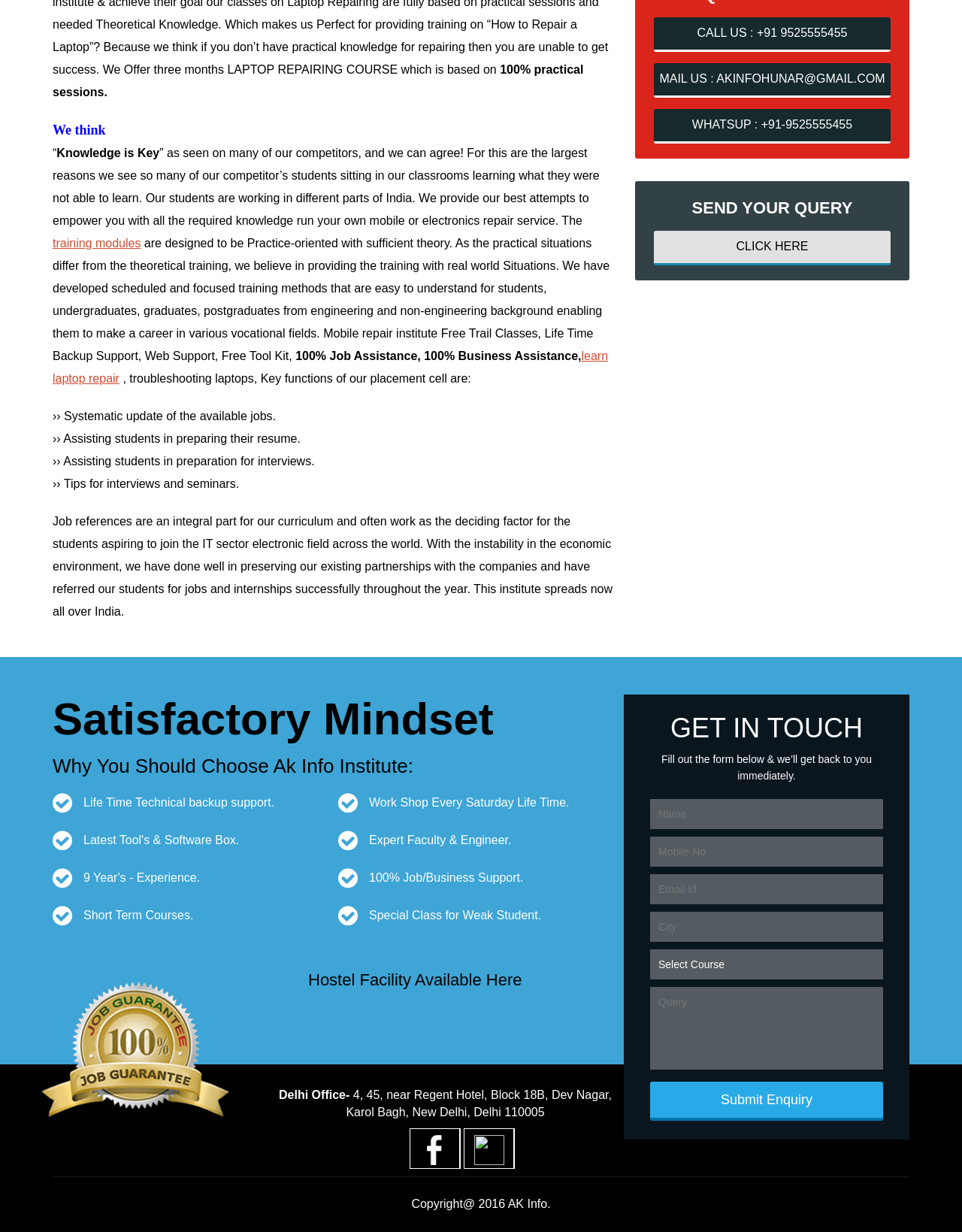Return the bounding box coordinates of the UI element that corresponds to this description: "Modular Wardrobes Bangalore". The coordinates must be given as four float numbers in the range of 0 and 1, [left, top, right, bottom].

None